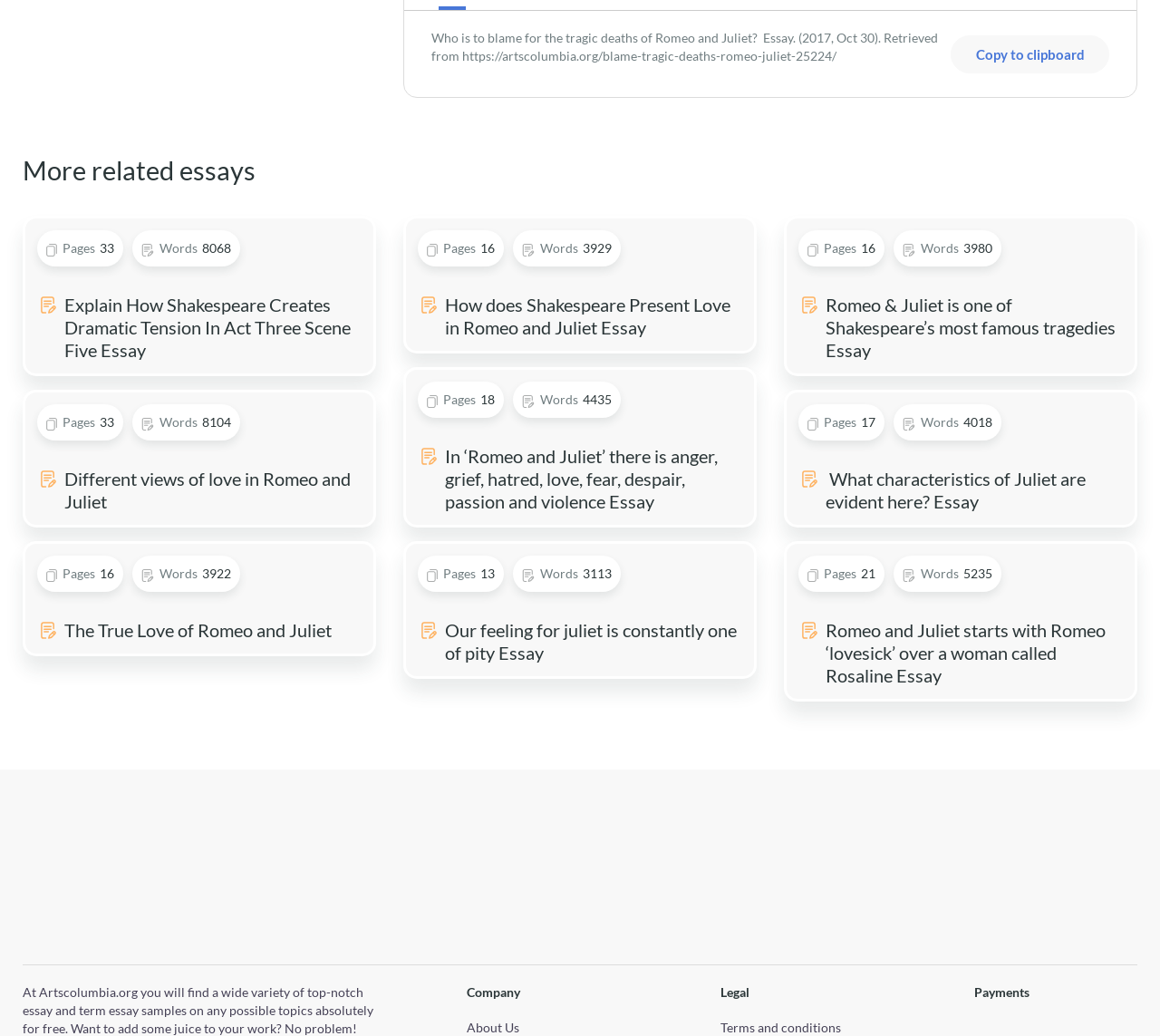Please find the bounding box for the UI component described as follows: "About Us".

[0.402, 0.972, 0.448, 0.987]